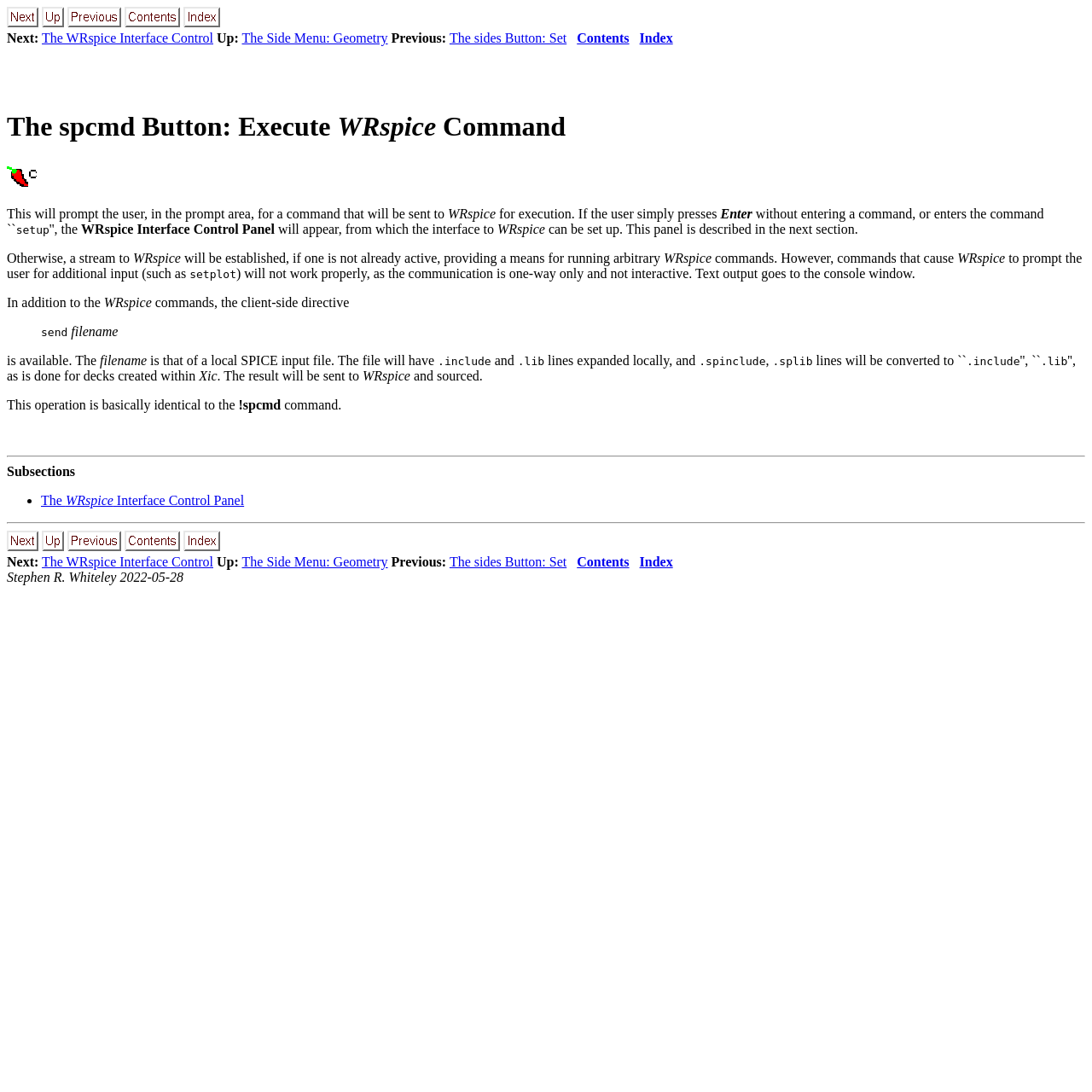Analyze the image and provide a detailed answer to the question: What is the purpose of the spcmd button?

The spcmd button is used to execute a WRspice command, which allows the user to send a command to WRspice for execution. This is evident from the text description on the webpage, which states that the button will prompt the user for a command that will be sent to WRspice for execution.